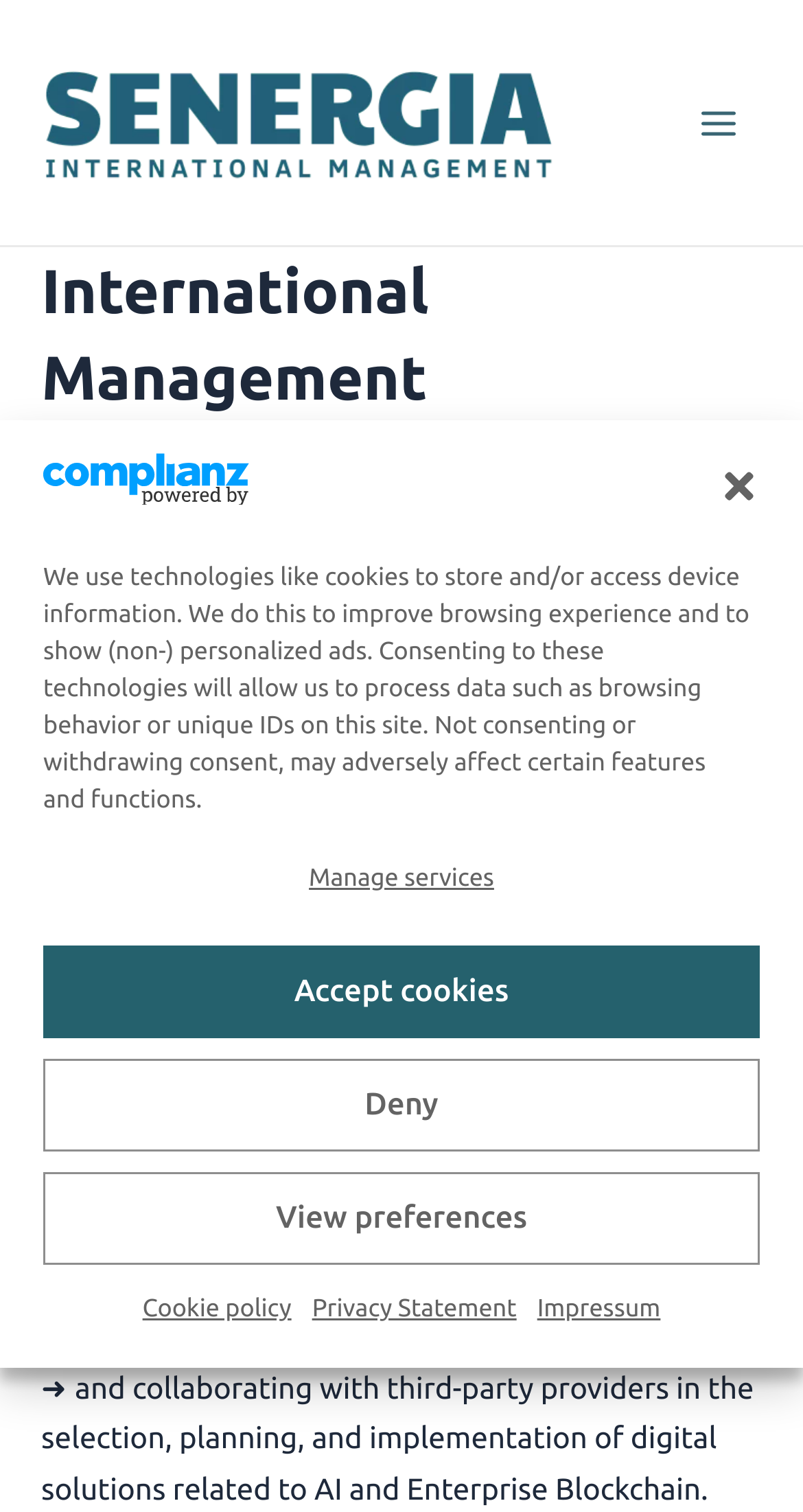Please find the bounding box coordinates of the section that needs to be clicked to achieve this instruction: "search for something".

None